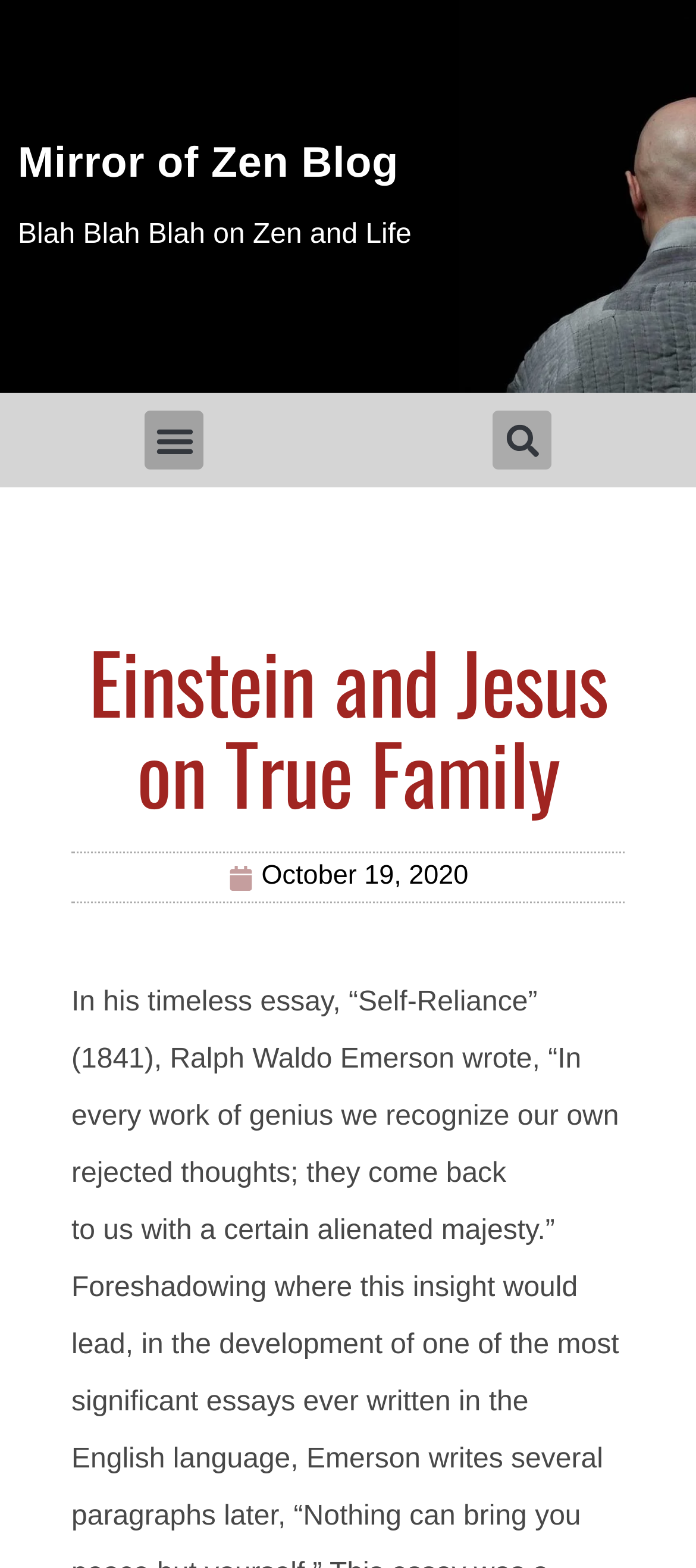Generate a thorough description of the webpage.

The webpage appears to be a blog post titled "Einstein and Jesus on True Family" on the "Mirror of Zen Blog" website. At the top of the page, there is a heading with the blog's title, accompanied by a link to the blog's homepage. Below this, there is another heading with the title of the blog post, "Blah Blah Blah on Zen and Life", which is also a link.

To the right of these headings, there is a menu toggle button, which is not expanded. Next to the button, there is a search bar that spans most of the width of the page, with a search button at the end.

Below the search bar, there is a link titled "ON SOLITUDE". The main content of the blog post, "Einstein and Jesus on True Family", is located below this link. The post's title is a heading, and it is followed by a link to the post's date, "October 19, 2020", which is also marked as a time element.

The webpage has a simple layout, with a focus on the blog post's content. There are no images on the page. The elements are arranged in a logical and easy-to-follow manner, making it easy to navigate and read the content.